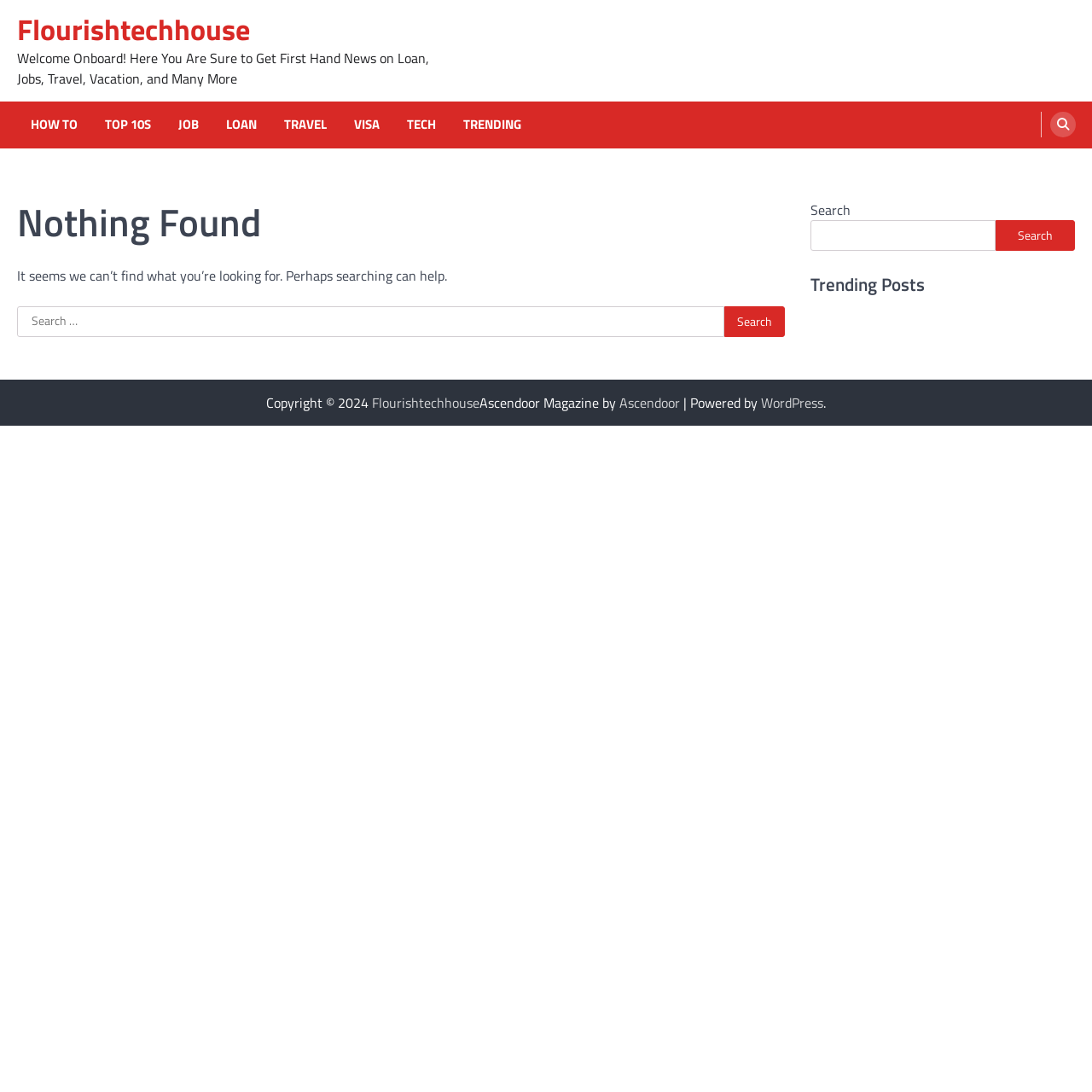Given the description "Search", determine the bounding box of the corresponding UI element.

[0.912, 0.201, 0.984, 0.229]